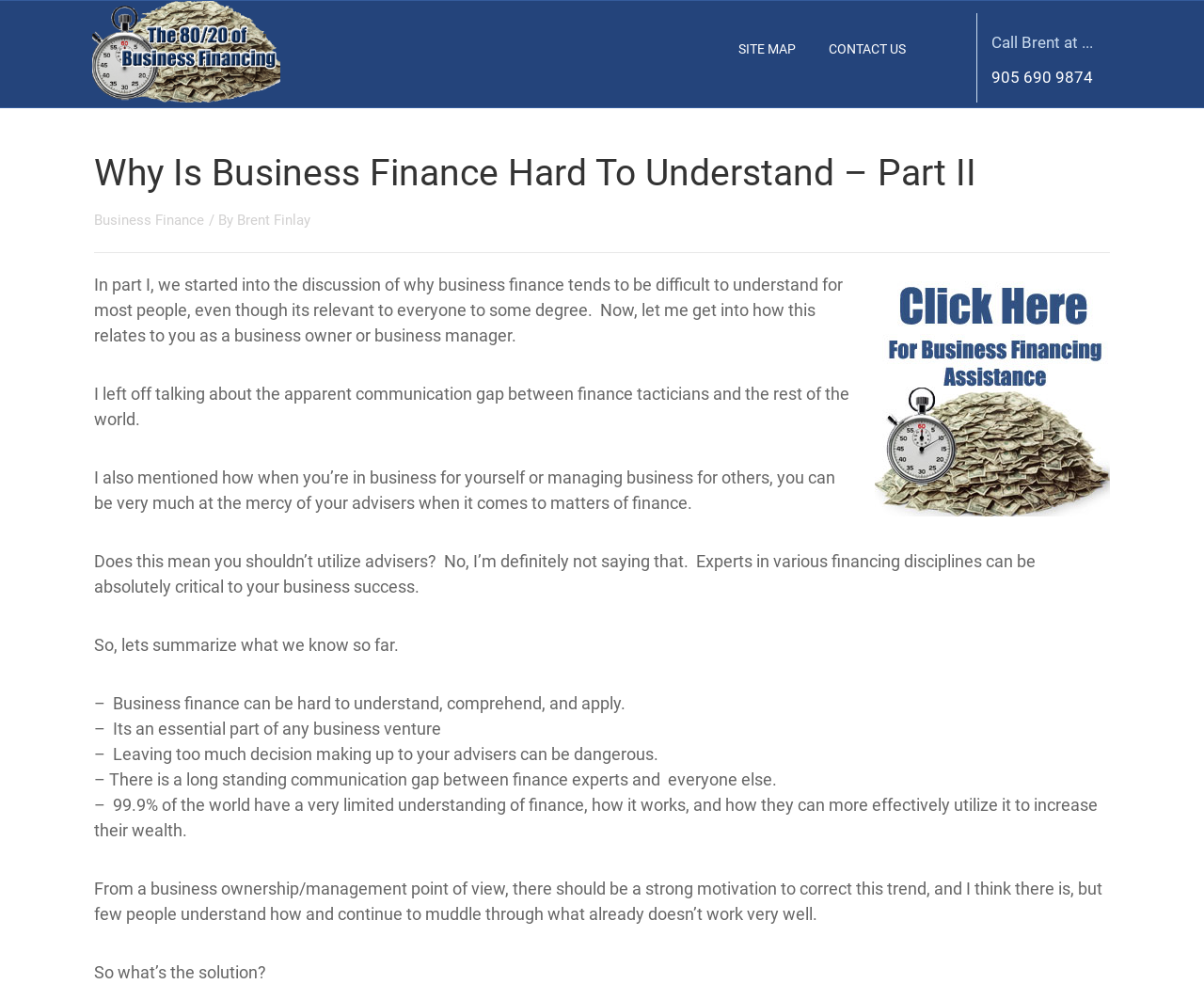Find the bounding box coordinates for the HTML element specified by: "alt="The 80/20 Of Business Finance"".

[0.076, 0.001, 0.233, 0.104]